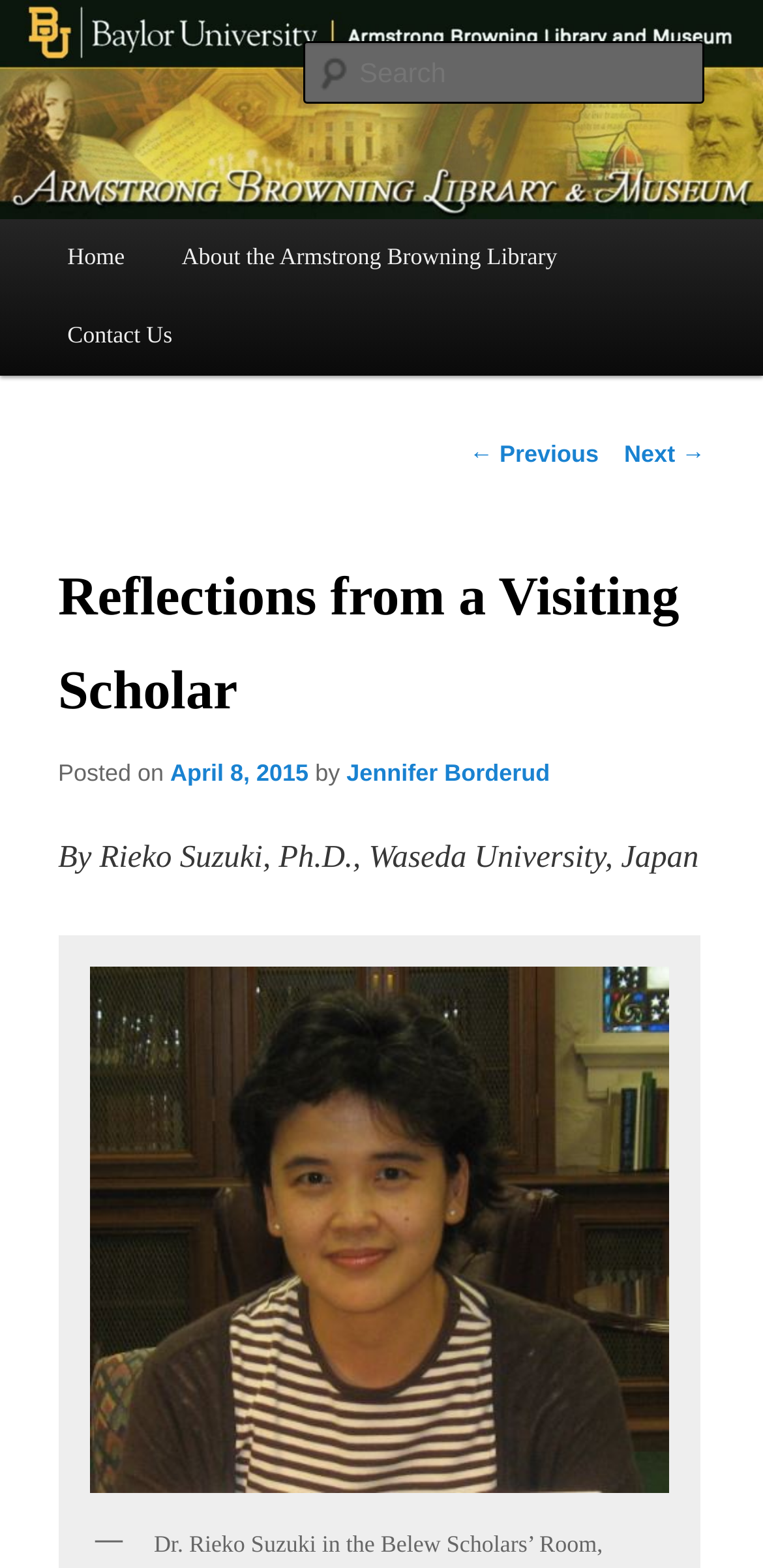Locate the bounding box coordinates of the area that needs to be clicked to fulfill the following instruction: "View the author's profile". The coordinates should be in the format of four float numbers between 0 and 1, namely [left, top, right, bottom].

[0.454, 0.485, 0.721, 0.502]